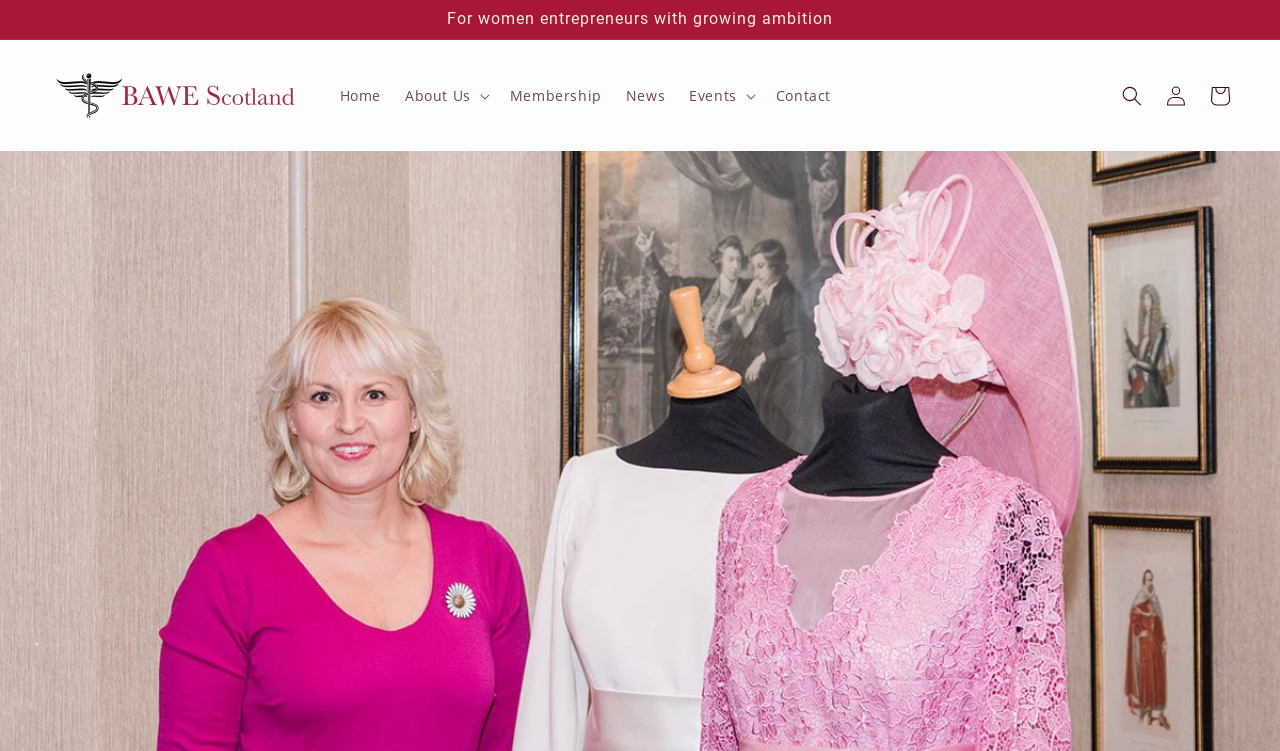What is the purpose of the website?
Look at the screenshot and provide an in-depth answer.

I found the answer by looking at the StaticText element with the text 'For women entrepreneurs with growing ambition', which suggests that the website is intended for women entrepreneurs.